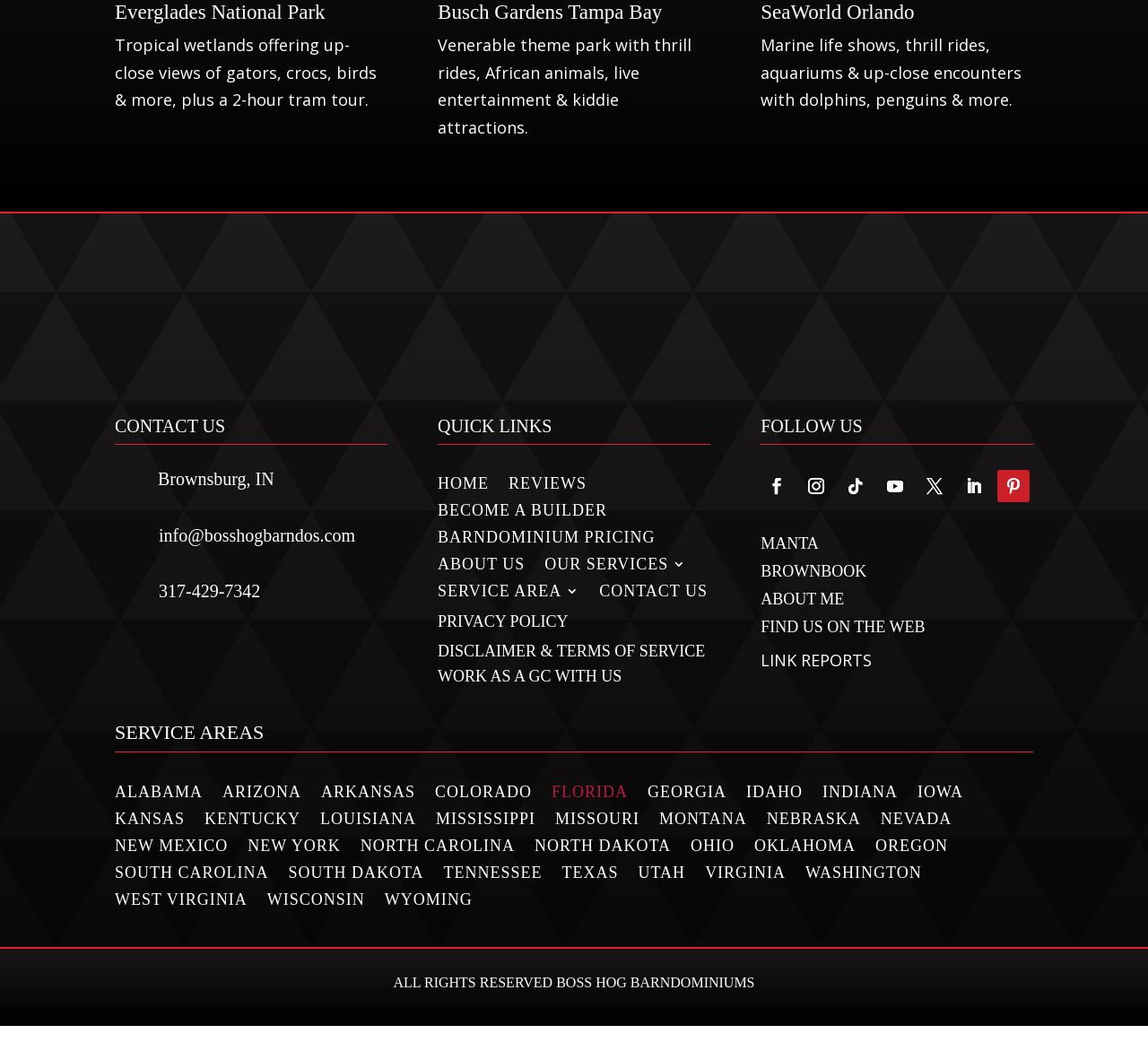What is the contact email address? Examine the screenshot and reply using just one word or a brief phrase.

info@bosshogbarndos.com